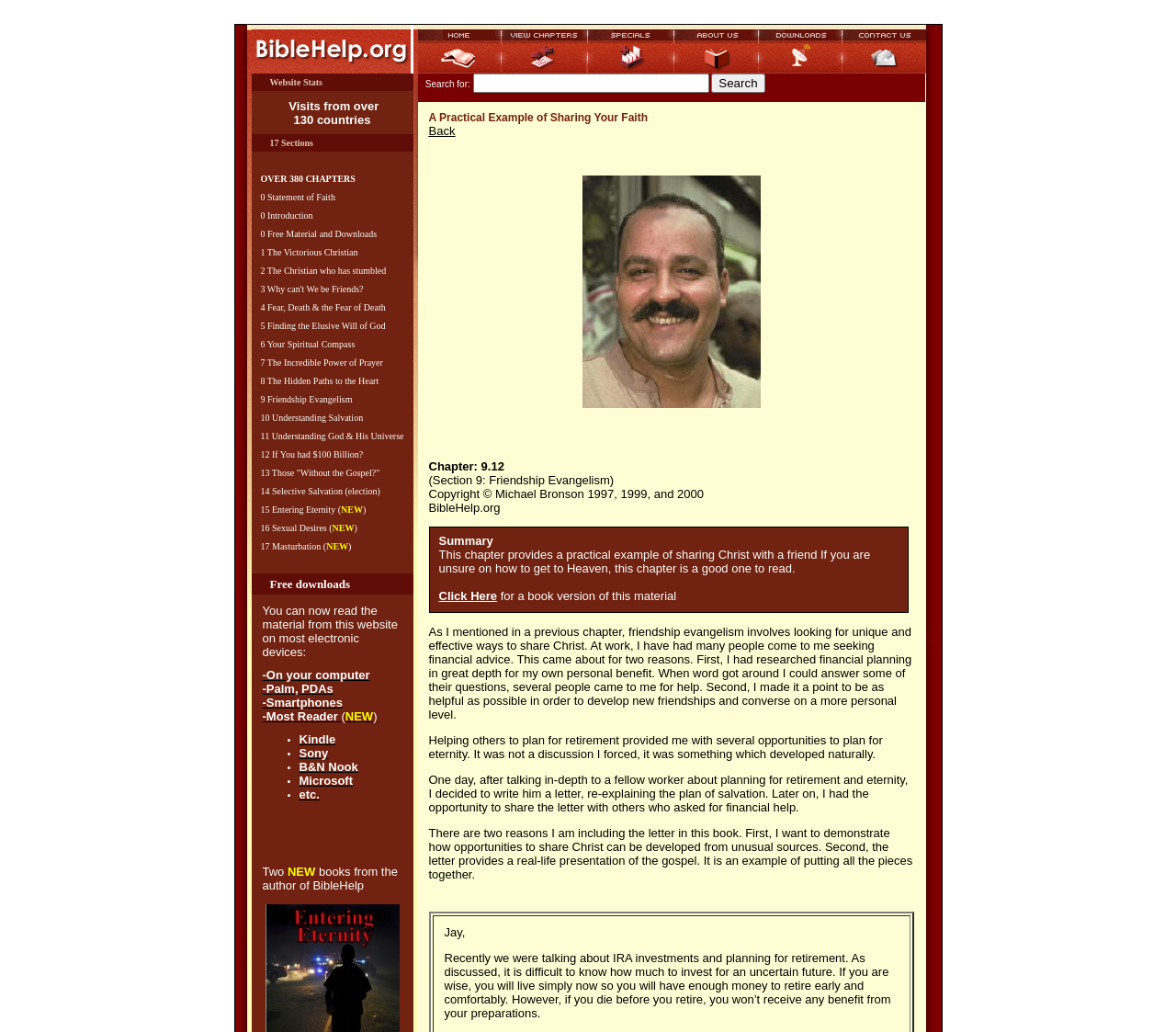How many sections are there on the website?
From the screenshot, provide a brief answer in one word or phrase.

17